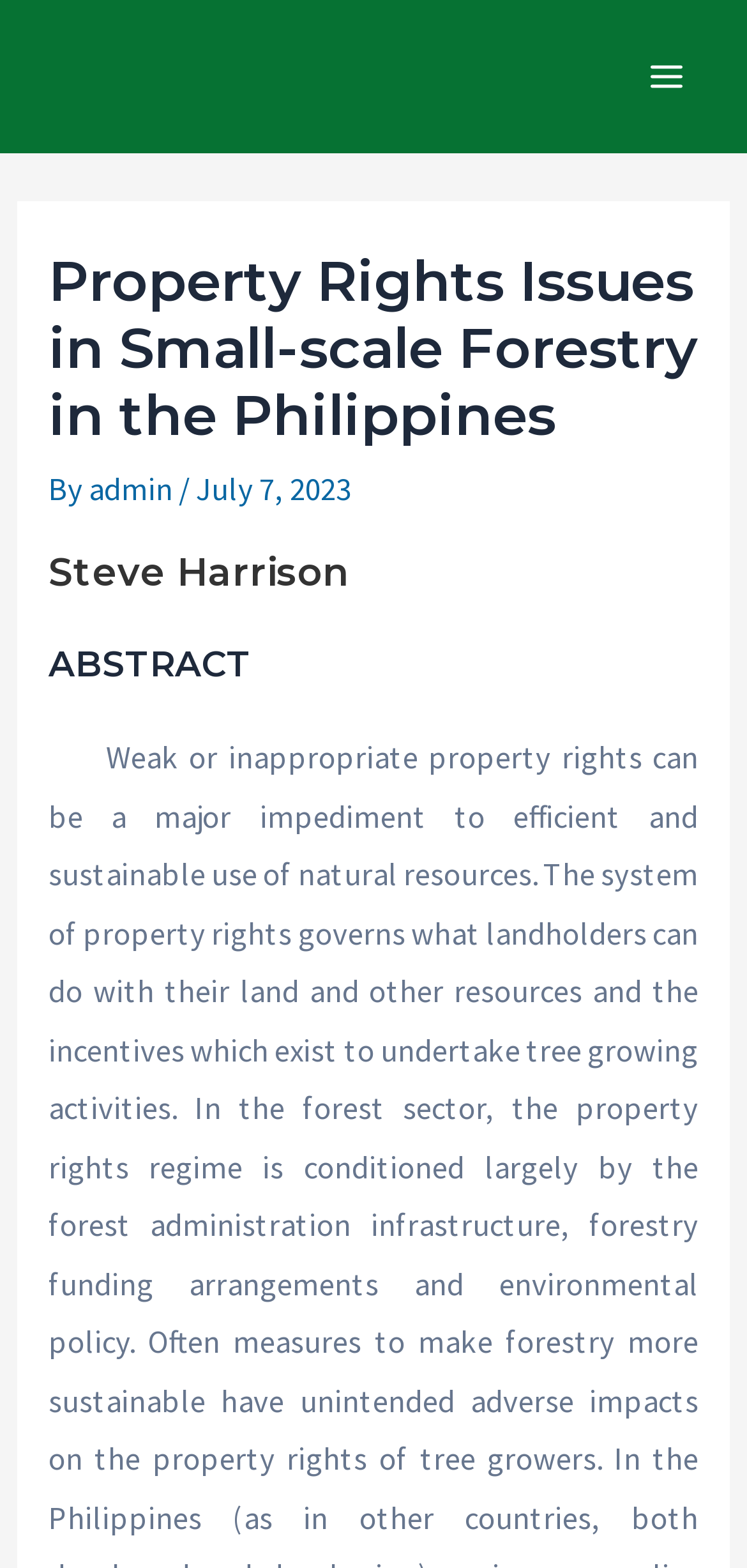Could you identify the text that serves as the heading for this webpage?

Property Rights Issues in Small-scale Forestry in the Philippines